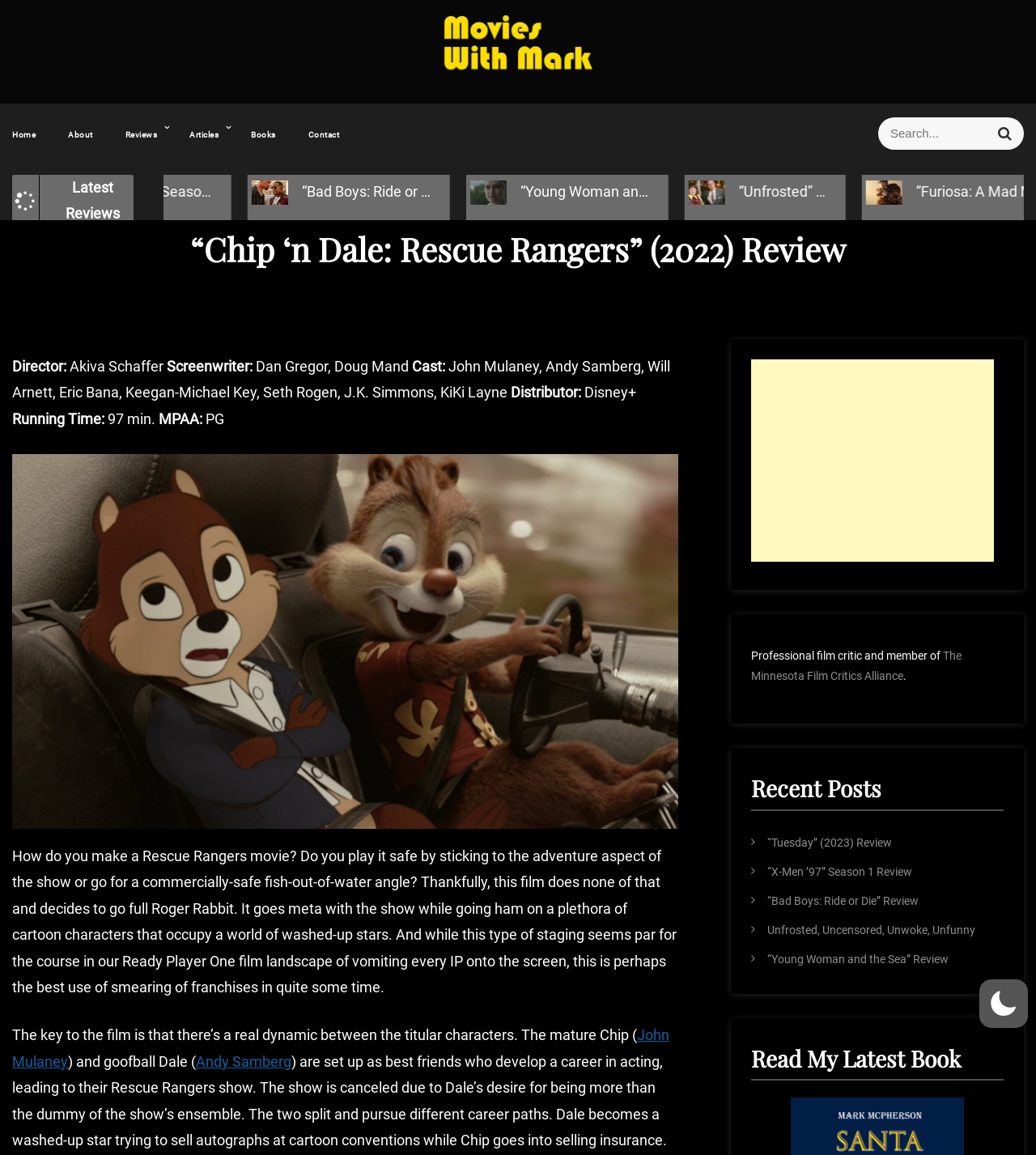Determine the bounding box coordinates of the section I need to click to execute the following instruction: "Search for a movie". Provide the coordinates as four float numbers between 0 and 1, i.e., [left, top, right, bottom].

[0.646, 0.101, 0.988, 0.129]